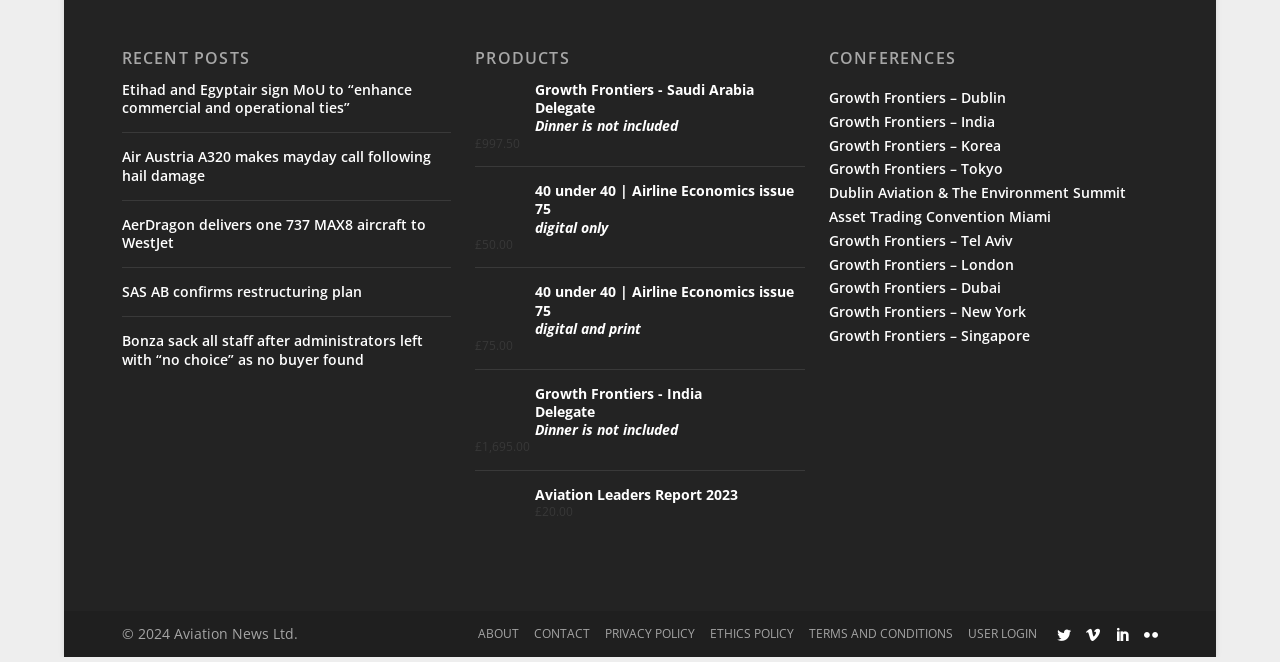Observe the image and answer the following question in detail: What is the name of the event where the delegate dinner is not included?

I found the link 'Growth Frontiers - India Delegate Dinner is not included' which suggests that the event where the delegate dinner is not included is Growth Frontiers - India.